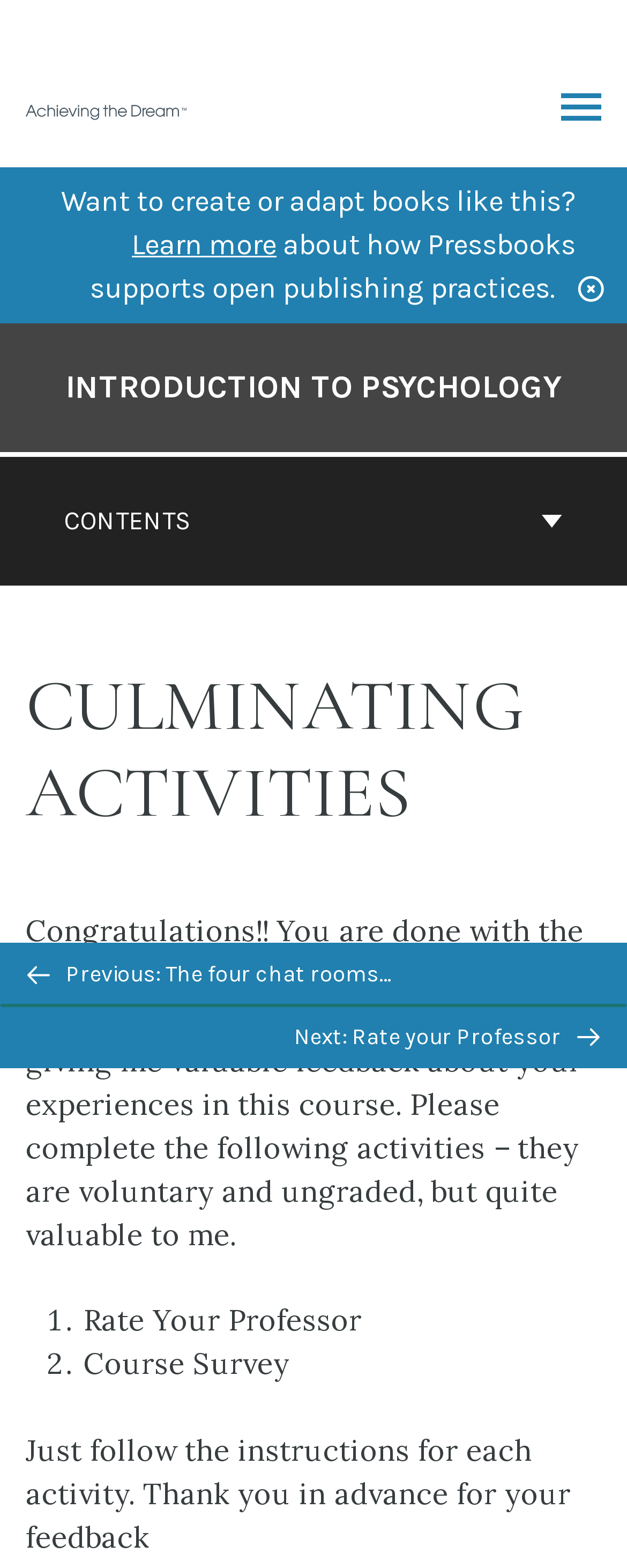Predict the bounding box for the UI component with the following description: "Previous: The four chat rooms…".

[0.0, 0.601, 1.0, 0.641]